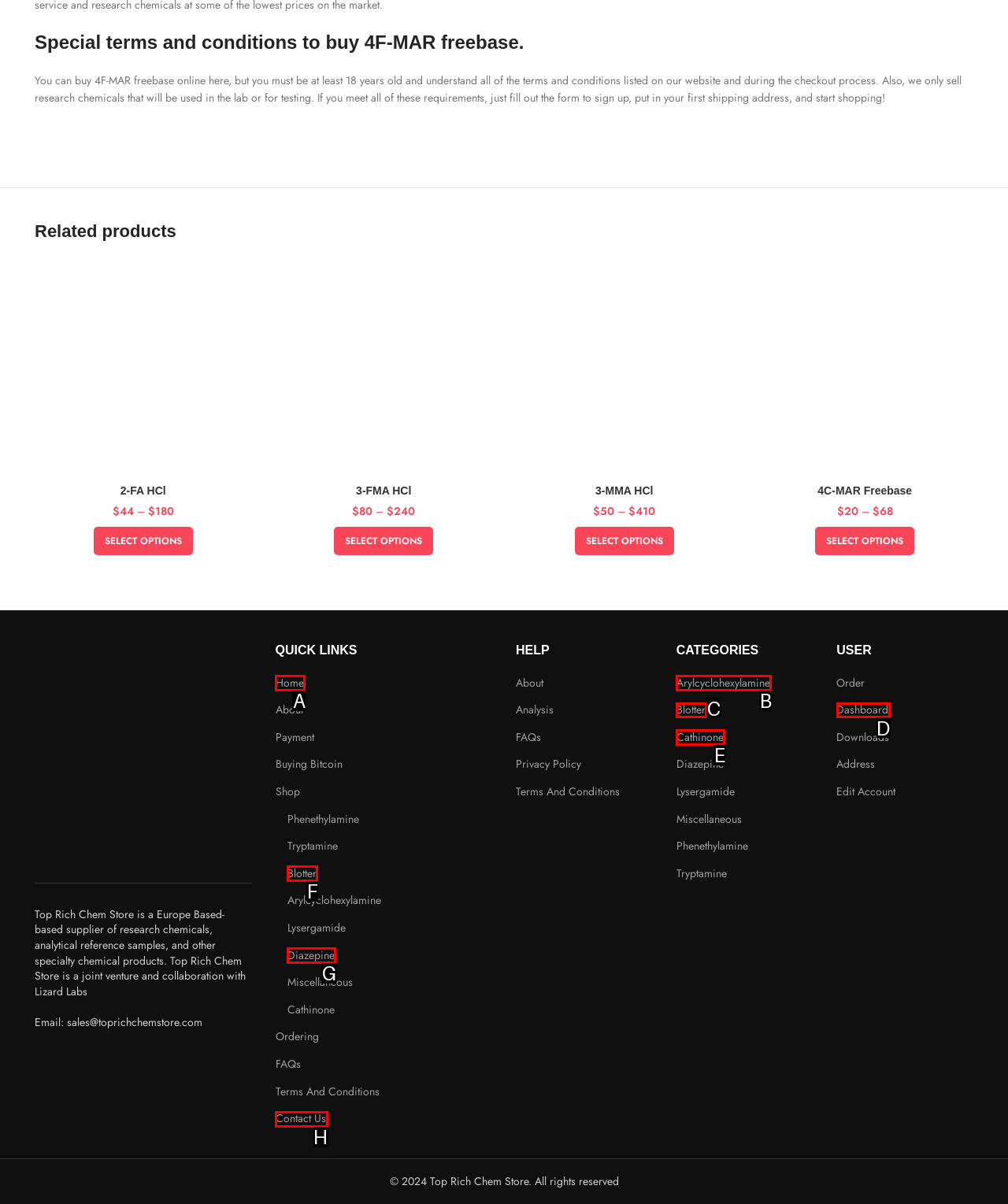Determine the letter of the UI element I should click on to complete the task: Contact us from the provided choices in the screenshot.

H